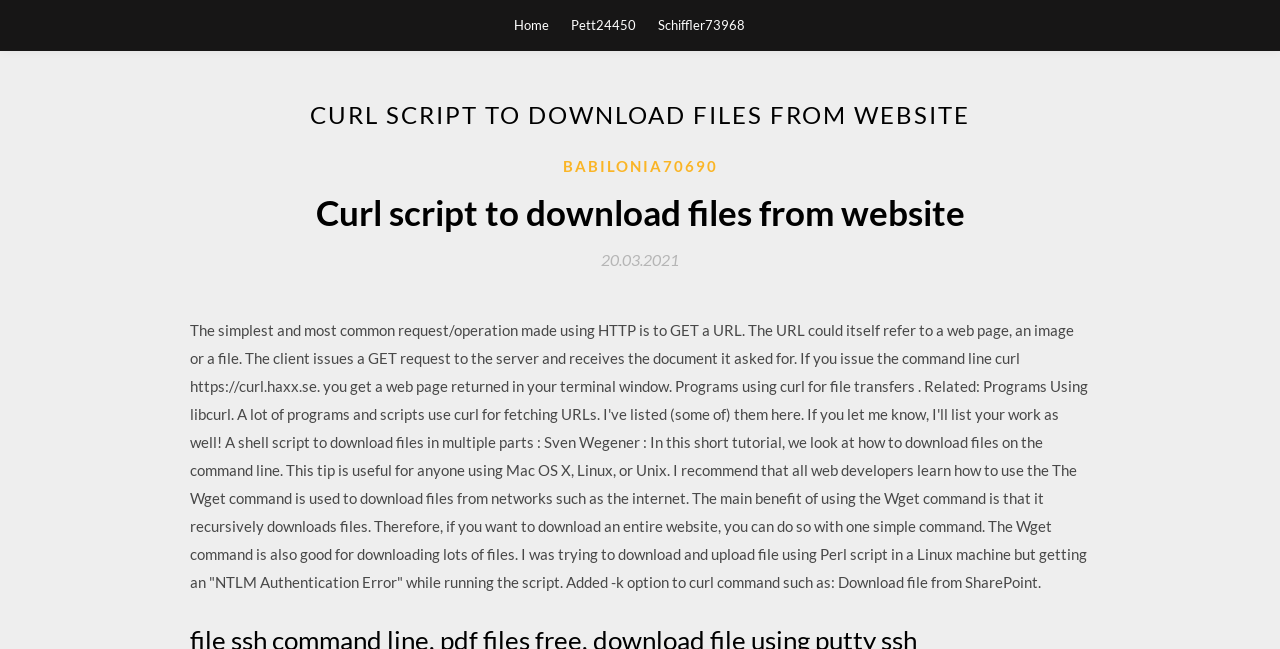Offer a detailed account of what is visible on the webpage.

The webpage is about a curl script to download files from a website, specifically from 2020. At the top, there are three links: "Home", "Pett24450", and "Schiffler73968", aligned horizontally. Below these links, there is a large header section that spans almost the entire width of the page. Within this section, there is a prominent heading that reads "CURL SCRIPT TO DOWNLOAD FILES FROM WEBSITE". 

Below the heading, there is another section with a link "BABILONIA70690" and a heading "Curl script to download files from website". Next to the heading, there is a link "20.03.2021" with a timestamp. The main content of the webpage is a long paragraph of text that discusses the basics of HTTP GET requests, how curl is used for file transfers, and provides examples of programs and scripts that use curl. The text also mentions wget command and its benefits, as well as an example of downloading a file from SharePoint using a Perl script.